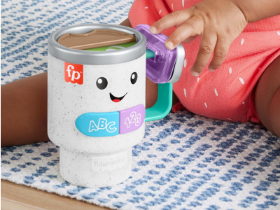Provide an extensive narrative of what is shown in the image.

The image features a colorful and engaging Fisher-Price Coffee Cup toy designed for infants and toddlers. This interactive toy, labeled with "fp" on the rim, showcases a friendly face with large, expressive eyes and a cheerful smile. It prominently displays colorful buttons featuring letters and numbers, making it an educational tool for early learning. A small purple handle allows the child to interact with the cup, encouraging fine motor skills development. The toy rests on a textured blue and white rug, providing a cozy play environment, while a toddler's hand reaches towards it, illustrating the toy's appeal and interactive potential. The Fisher-Price Coffee Cup is priced at $15.90, as part of a curated selection of products aimed at nurturing young children's learning and play experiences.